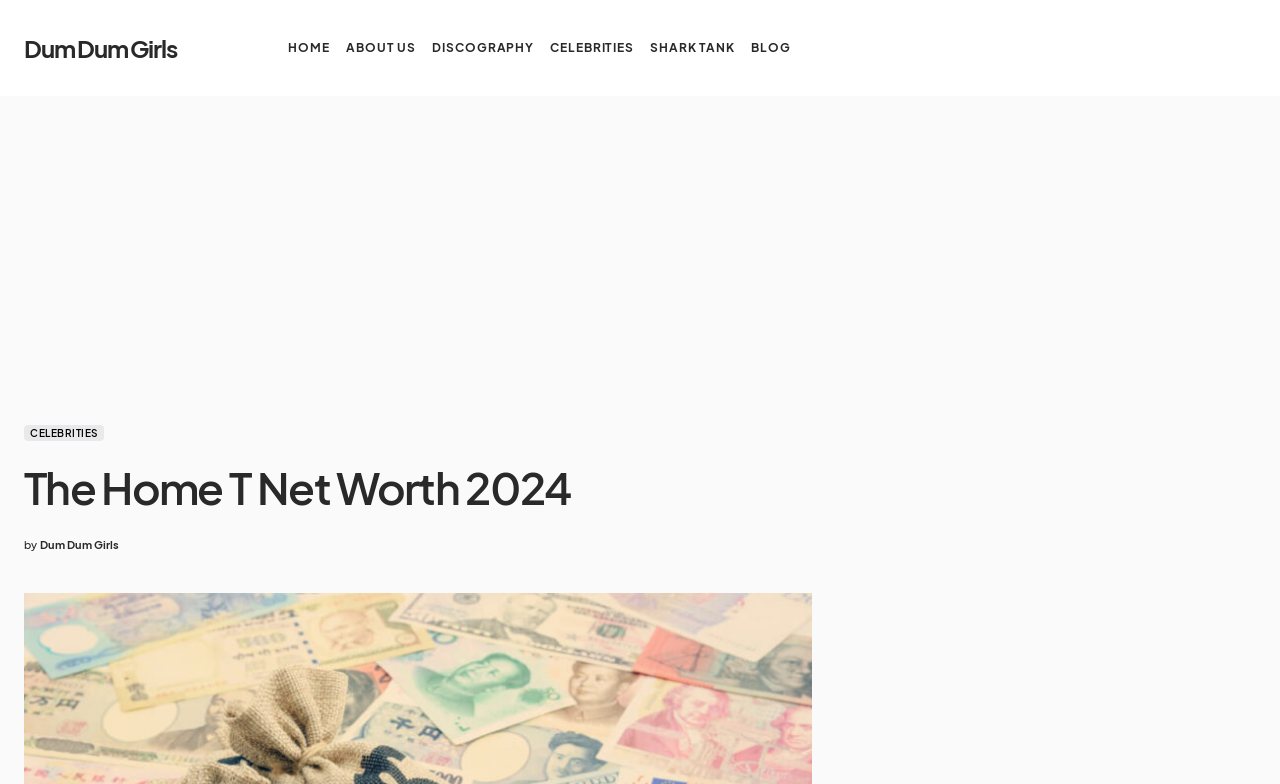Please study the image and answer the question comprehensively:
What is the position of the 'CELEBRITIES' link?

I analyzed the bounding box coordinates of the links in the top navigation bar and found that the 'CELEBRITIES' link is the fifth link from the left, with coordinates [0.43, 0.0, 0.495, 0.122].